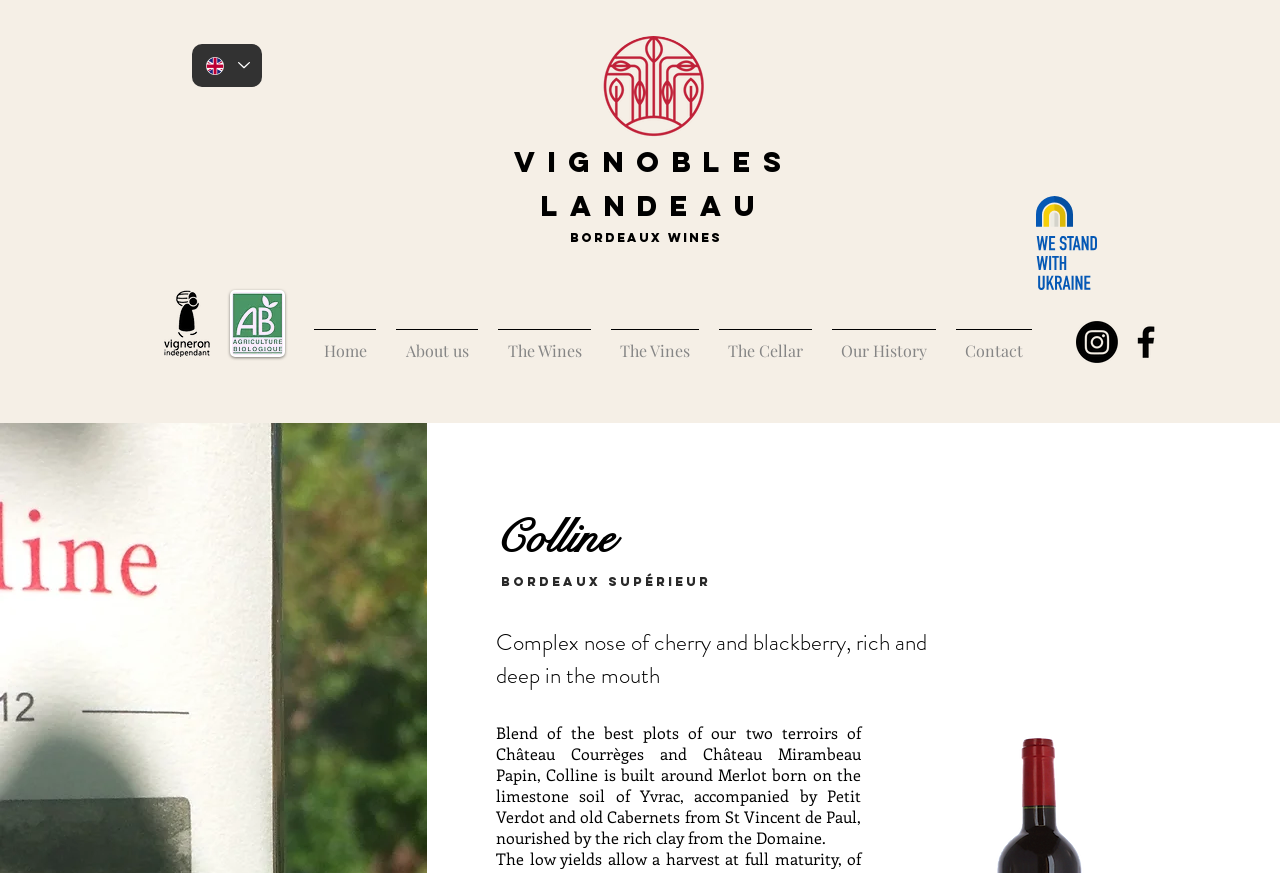Please respond to the question with a concise word or phrase:
What is the name of the wine described?

Colline